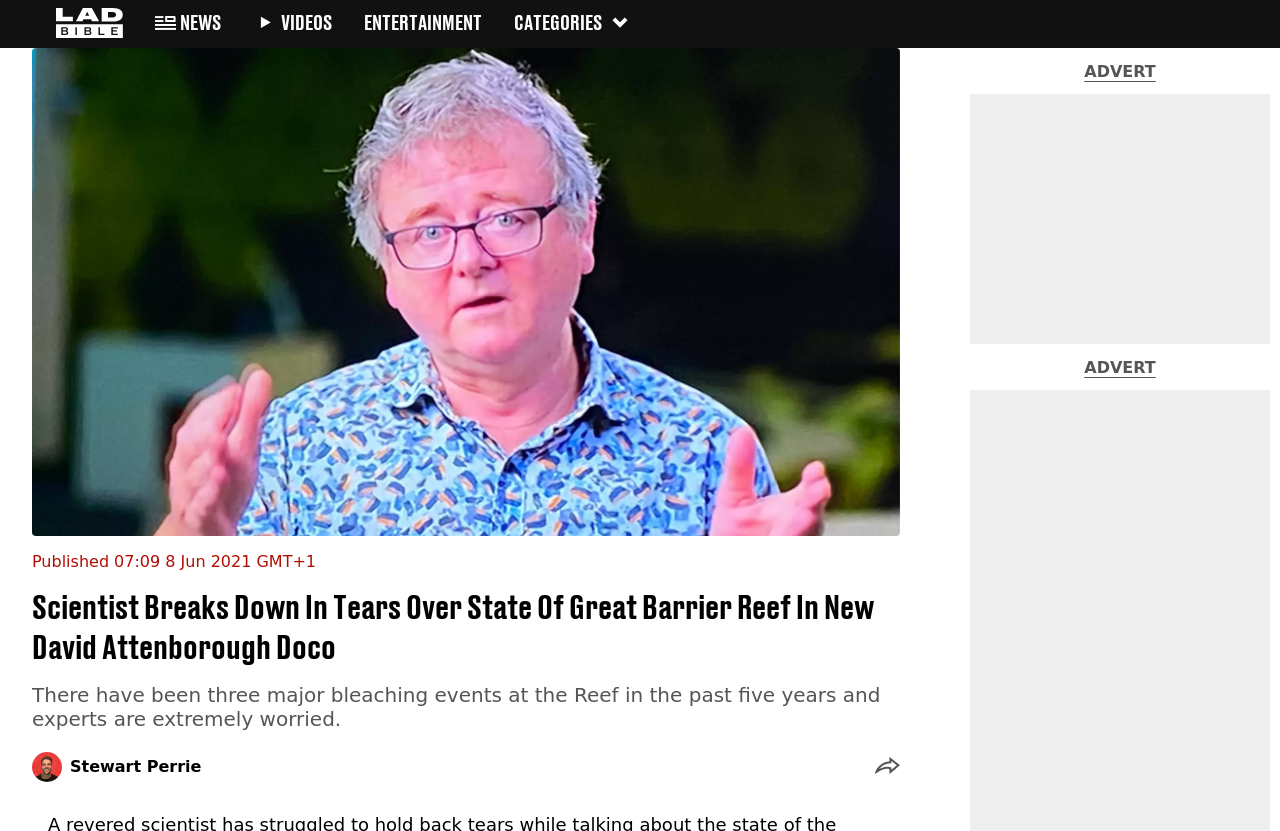Can you extract the primary headline text from the webpage?

Scientist Breaks Down In Tears Over State Of Great Barrier Reef In New David Attenborough Doco